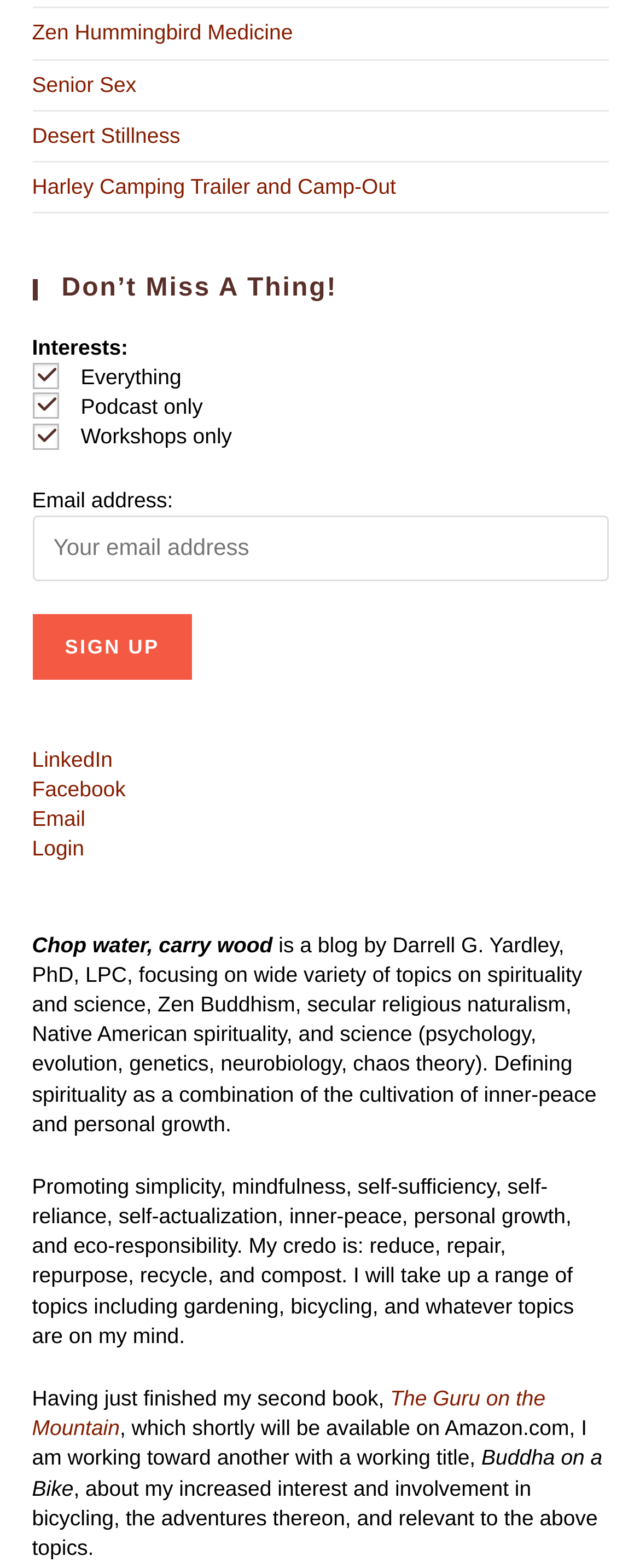Please answer the following question using a single word or phrase: 
What is the author's credo?

reduce, repair, repurpose, recycle, and compost